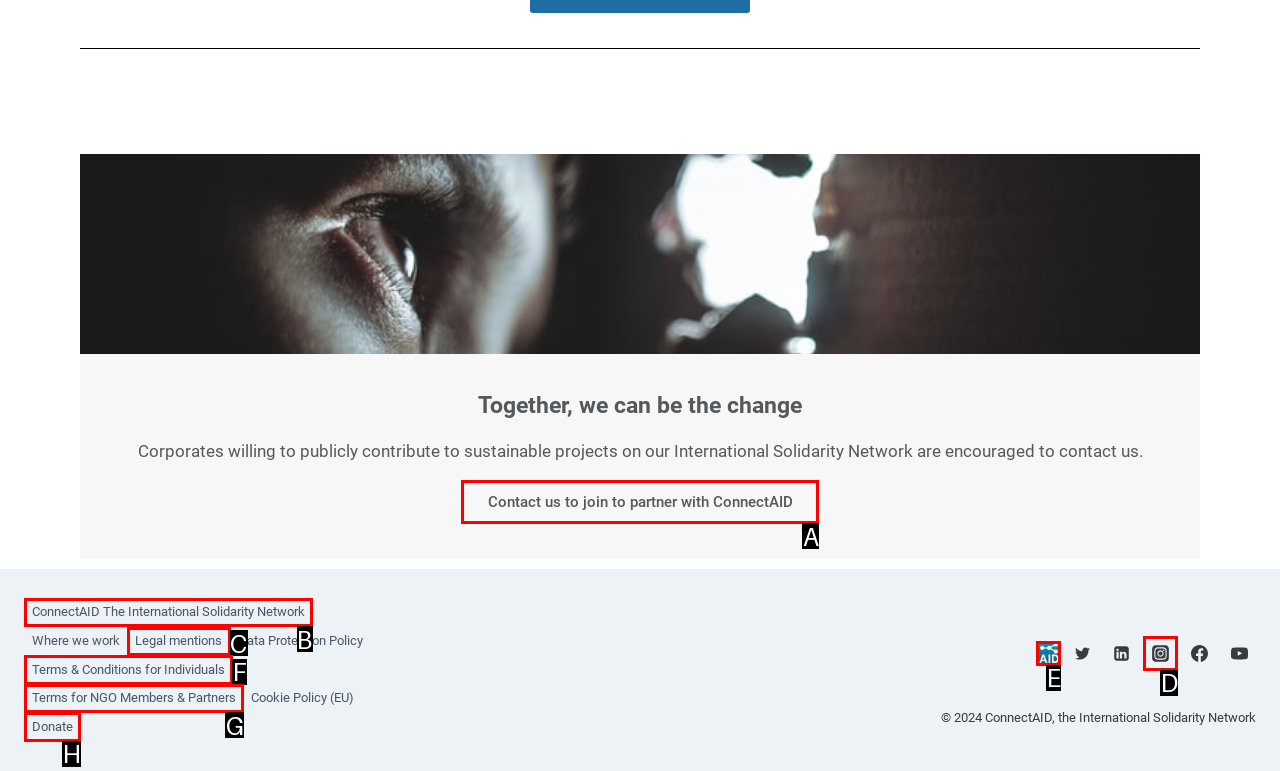Select the right option to accomplish this task: Visit the International Solidarity Network homepage. Reply with the letter corresponding to the correct UI element.

B